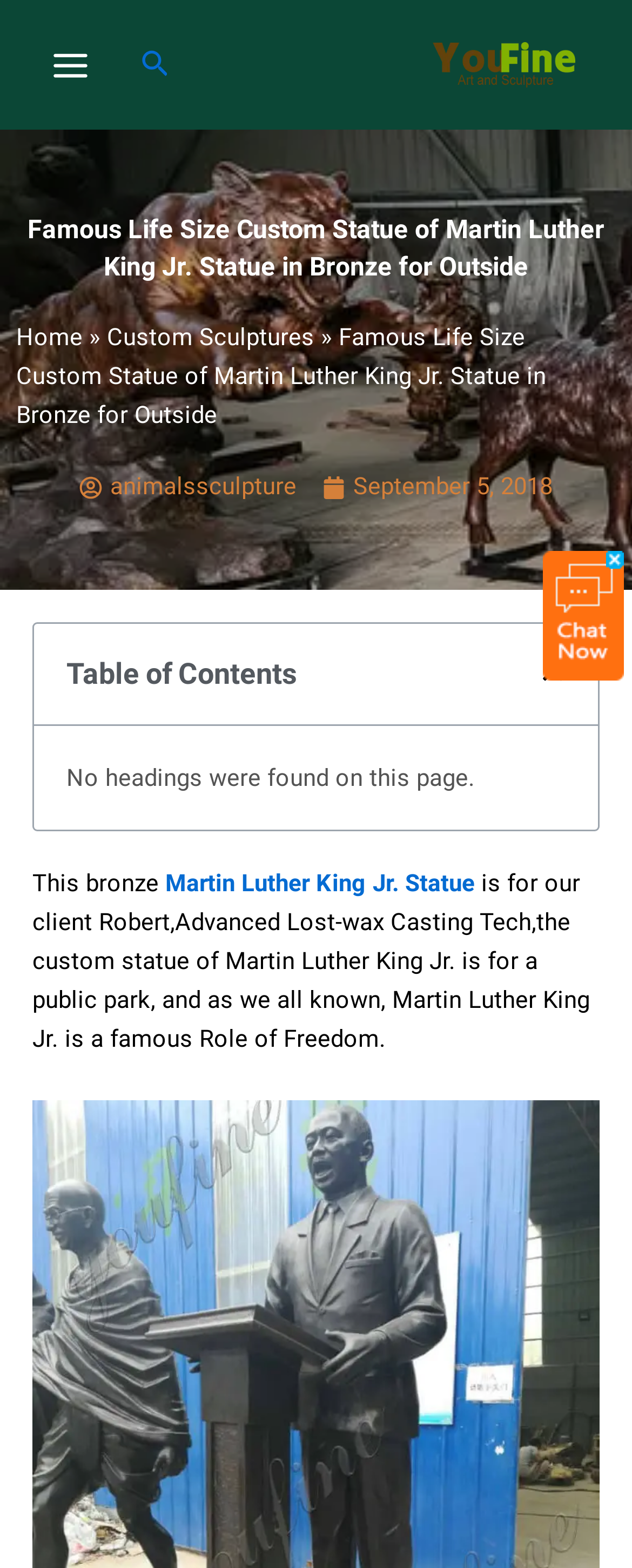Detail the various sections and features of the webpage.

The webpage is about a bronze sculpture foundry, specifically showcasing a life-size custom statue of Martin Luther King Jr. The top section of the page features a large image of the statue, taking up most of the width. Below the image, there is a main menu button on the left, accompanied by a search icon link and a link to "You Fine Sculpture" on the right.

The main content area begins with a heading that reads "Famous Life Size Custom Statue of Martin Luther King Jr. Statue in Bronze for Outside." Below this heading, there are several links to navigate to different sections of the website, including "Home," "Custom Sculptures," and "Animal Sculptures." A table of contents is also present, with a button to close it.

The main text area describes the custom statue of Martin Luther King Jr., mentioning that it was created for a client named Robert and is intended for a public park. The text also provides some background information on Martin Luther King Jr. and his significance.

There are several images scattered throughout the page, including the main image of the statue, the search icon, and the logo of "You Fine Sculpture." The overall layout is organized, with clear headings and concise text.